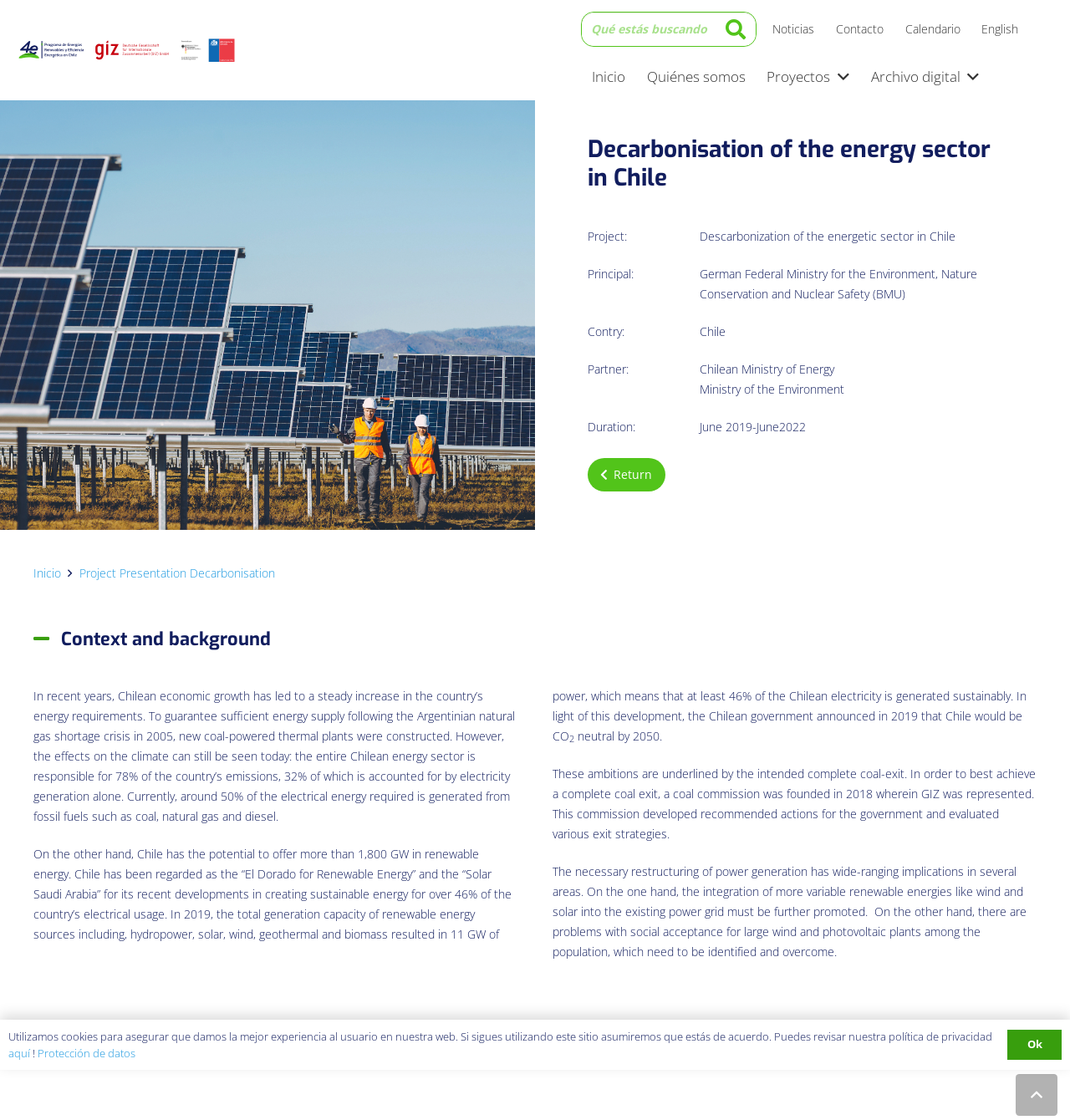Answer the question in one word or a short phrase:
What is the project about?

Decarbonisation of energy sector in Chile